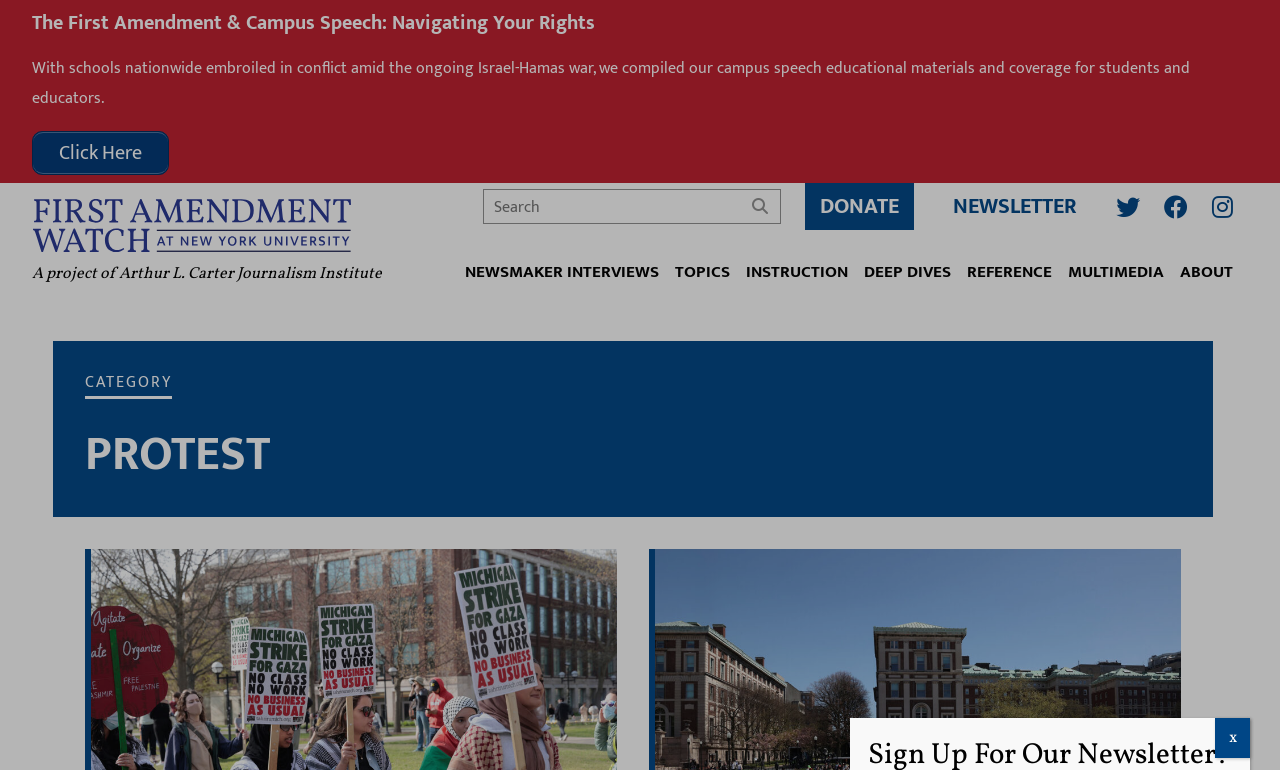Provide your answer to the question using just one word or phrase: How many social media links are there?

3